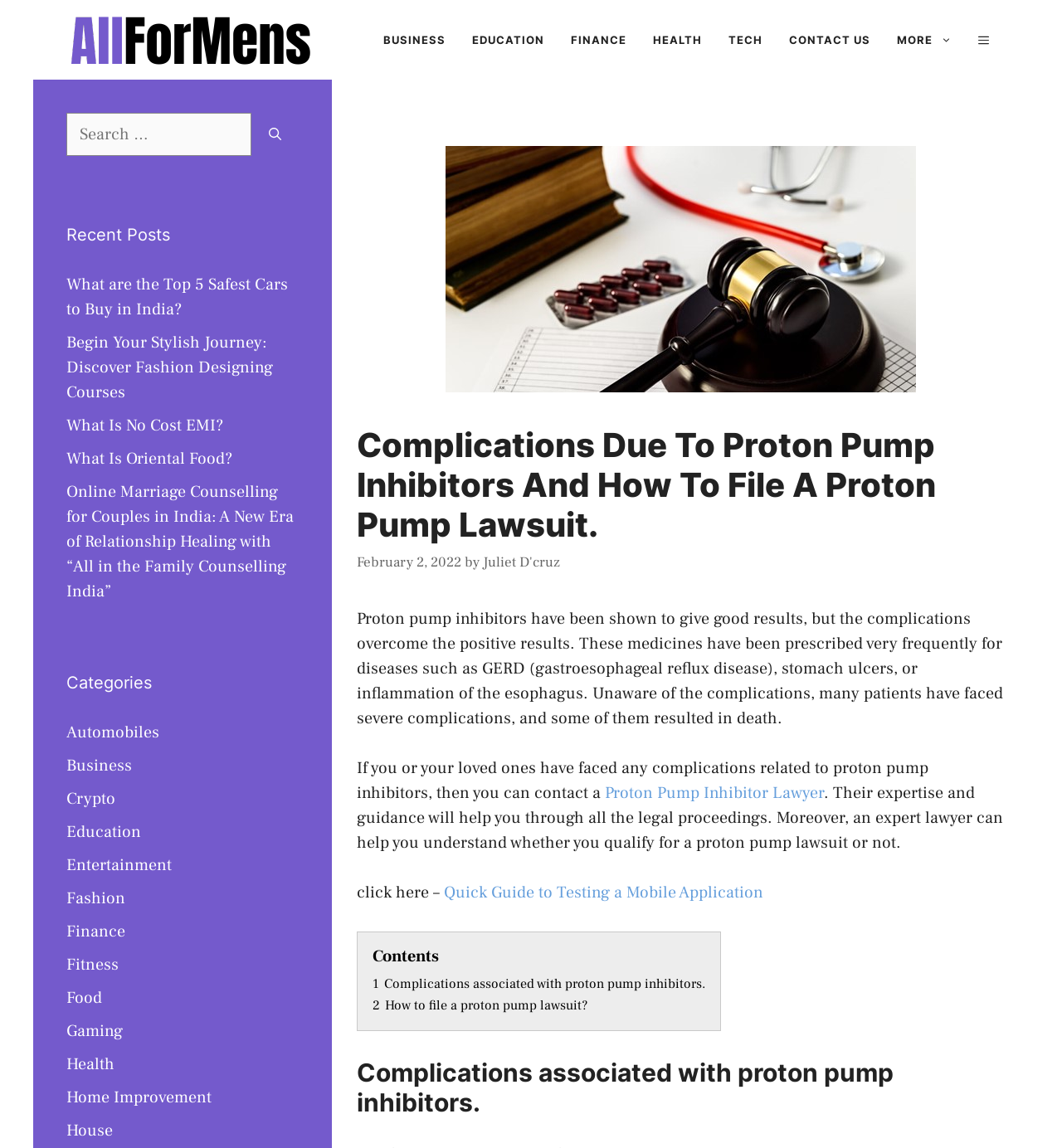Locate the bounding box for the described UI element: "What Is Oriental Food?". Ensure the coordinates are four float numbers between 0 and 1, formatted as [left, top, right, bottom].

[0.062, 0.39, 0.219, 0.409]